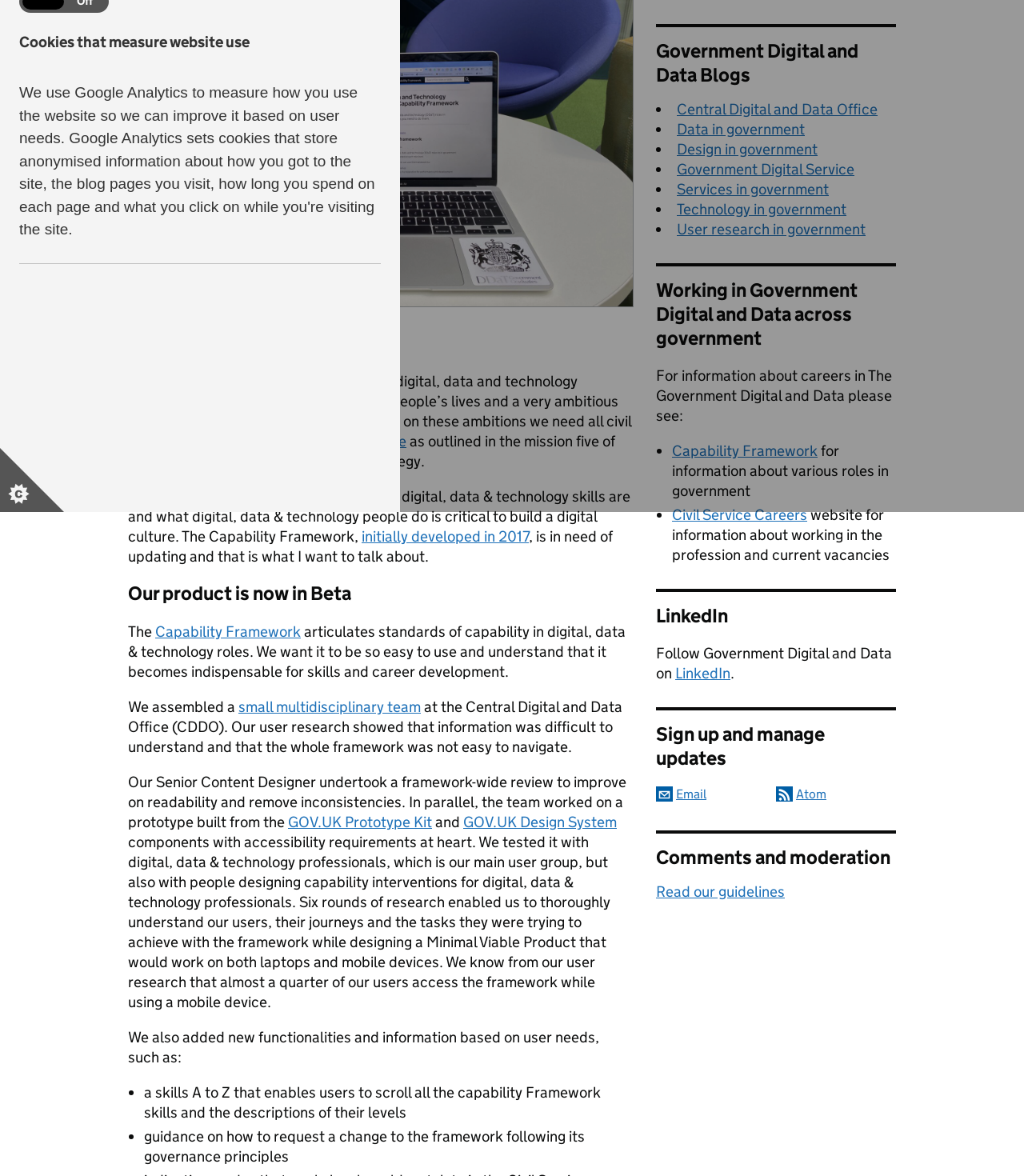From the element description: "Email", extract the bounding box coordinates of the UI element. The coordinates should be expressed as four float numbers between 0 and 1, in the order [left, top, right, bottom].

[0.641, 0.669, 0.69, 0.682]